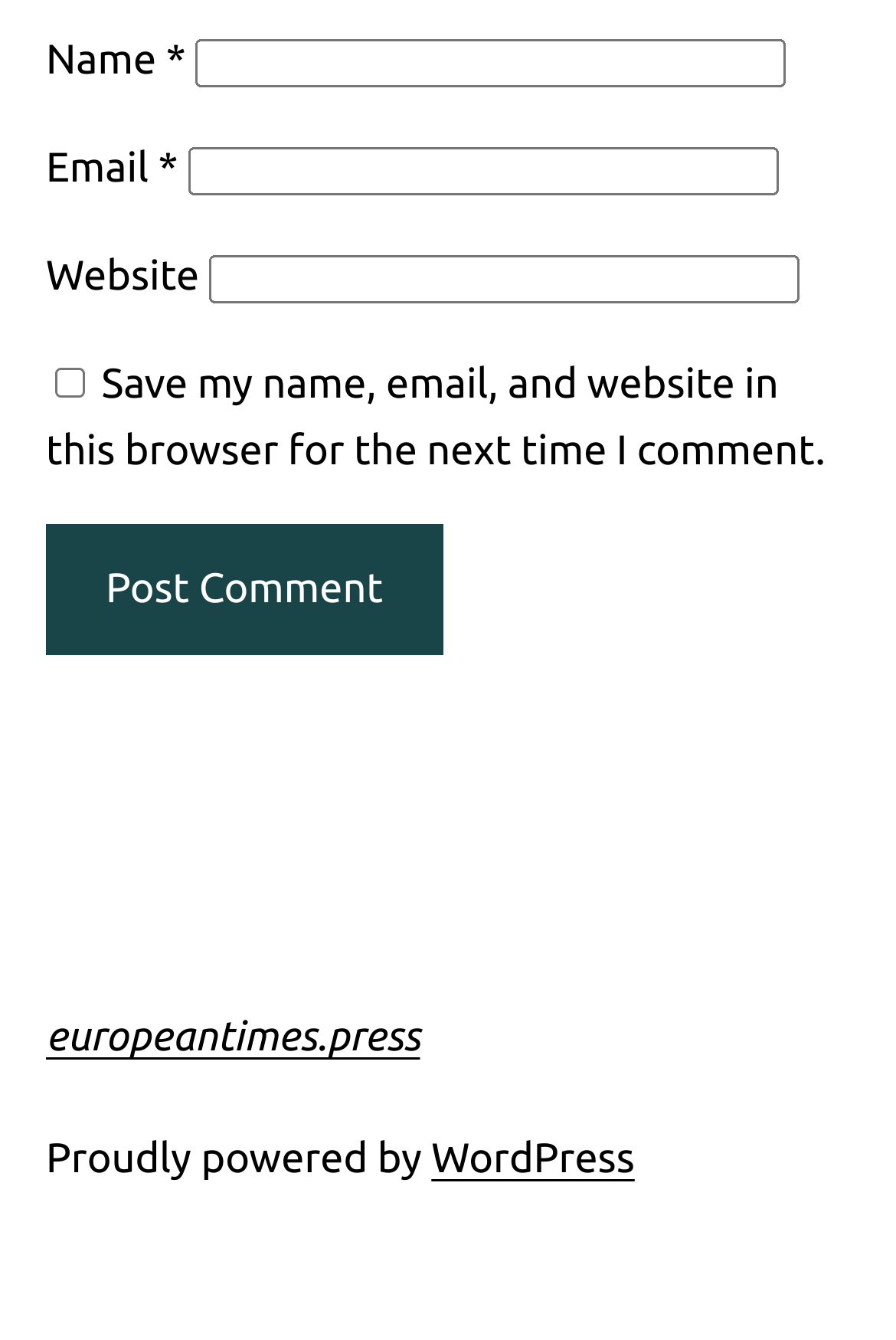How many links are present in the footer? Analyze the screenshot and reply with just one word or a short phrase.

2